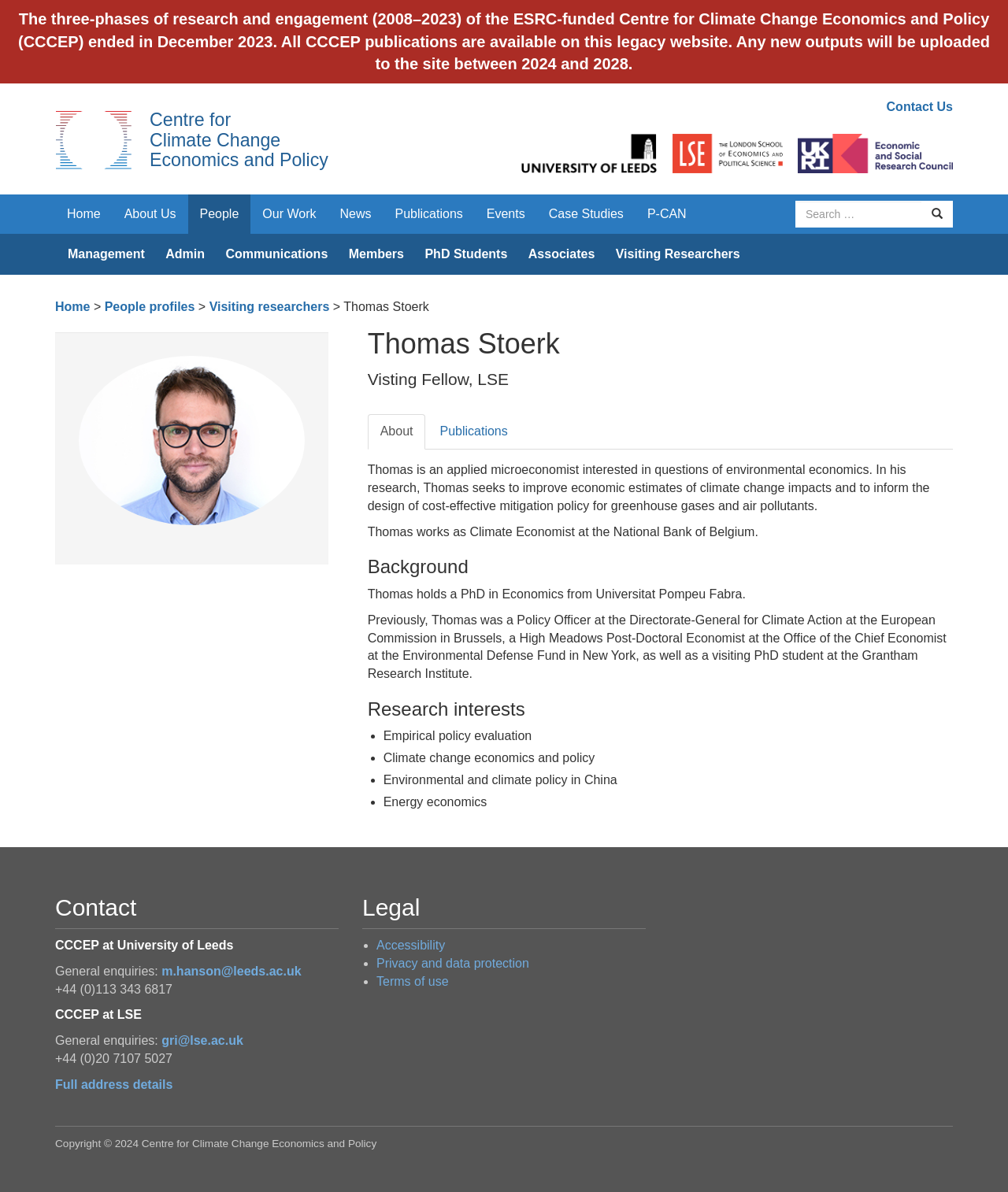Based on the provided description, "Admin", find the bounding box of the corresponding UI element in the screenshot.

[0.156, 0.201, 0.211, 0.225]